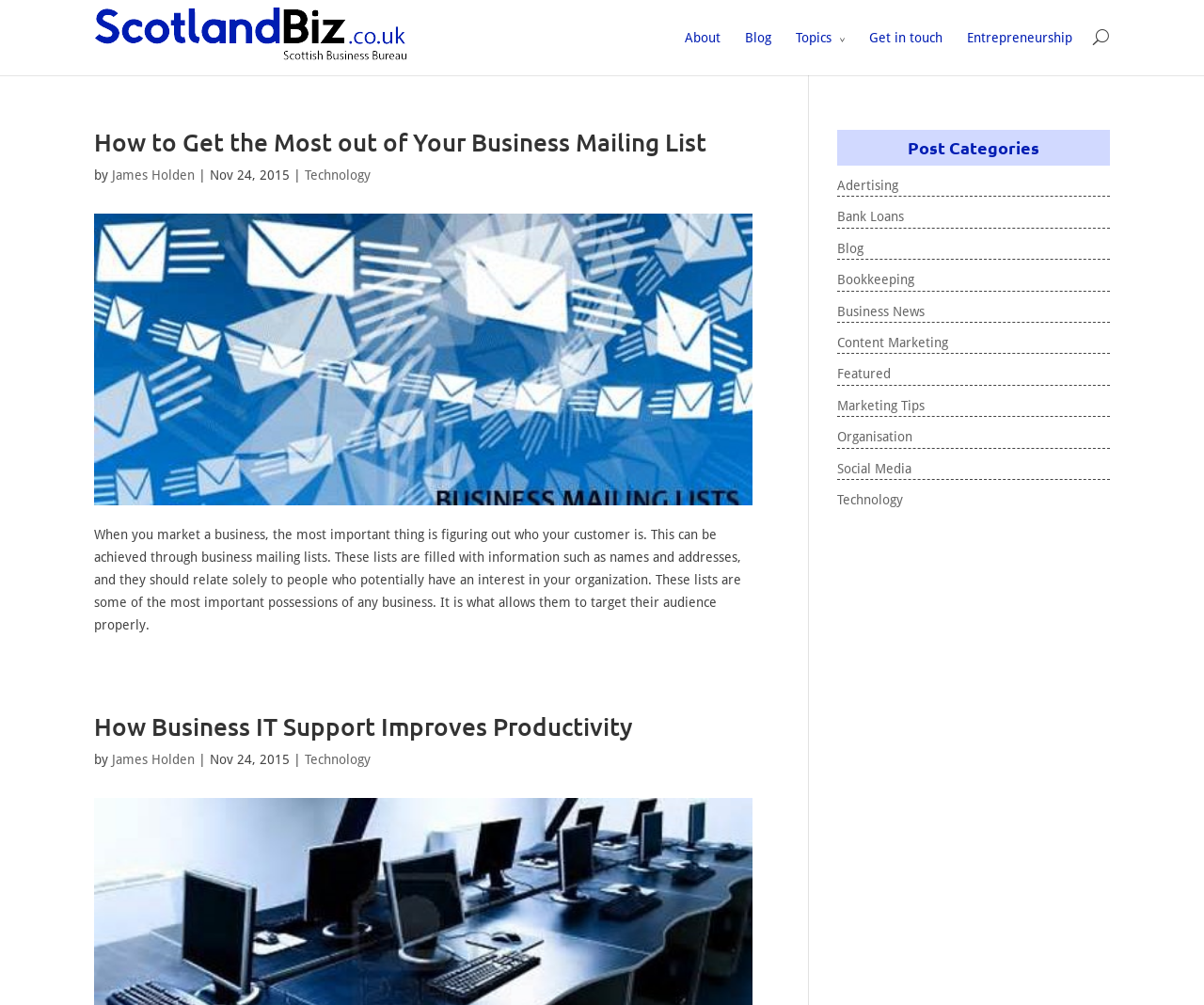Predict the bounding box coordinates of the area that should be clicked to accomplish the following instruction: "Explore the 'Entrepreneurship' topic". The bounding box coordinates should consist of four float numbers between 0 and 1, i.e., [left, top, right, bottom].

[0.803, 0.027, 0.891, 0.075]